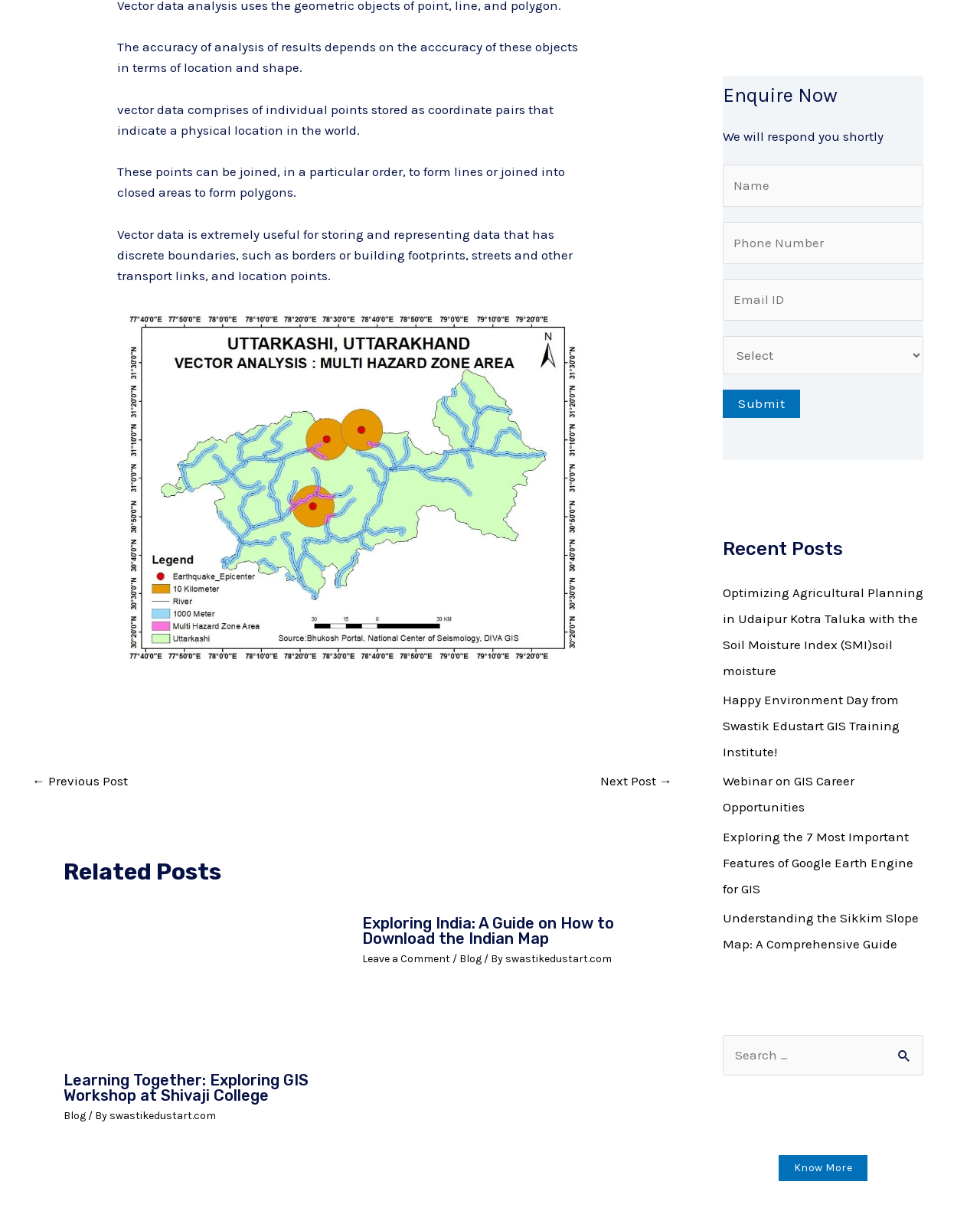Provide the bounding box coordinates of the UI element that matches the description: "parent_node: Name * name="wpforms[fields][0]" placeholder="Name"".

[0.738, 0.135, 0.942, 0.169]